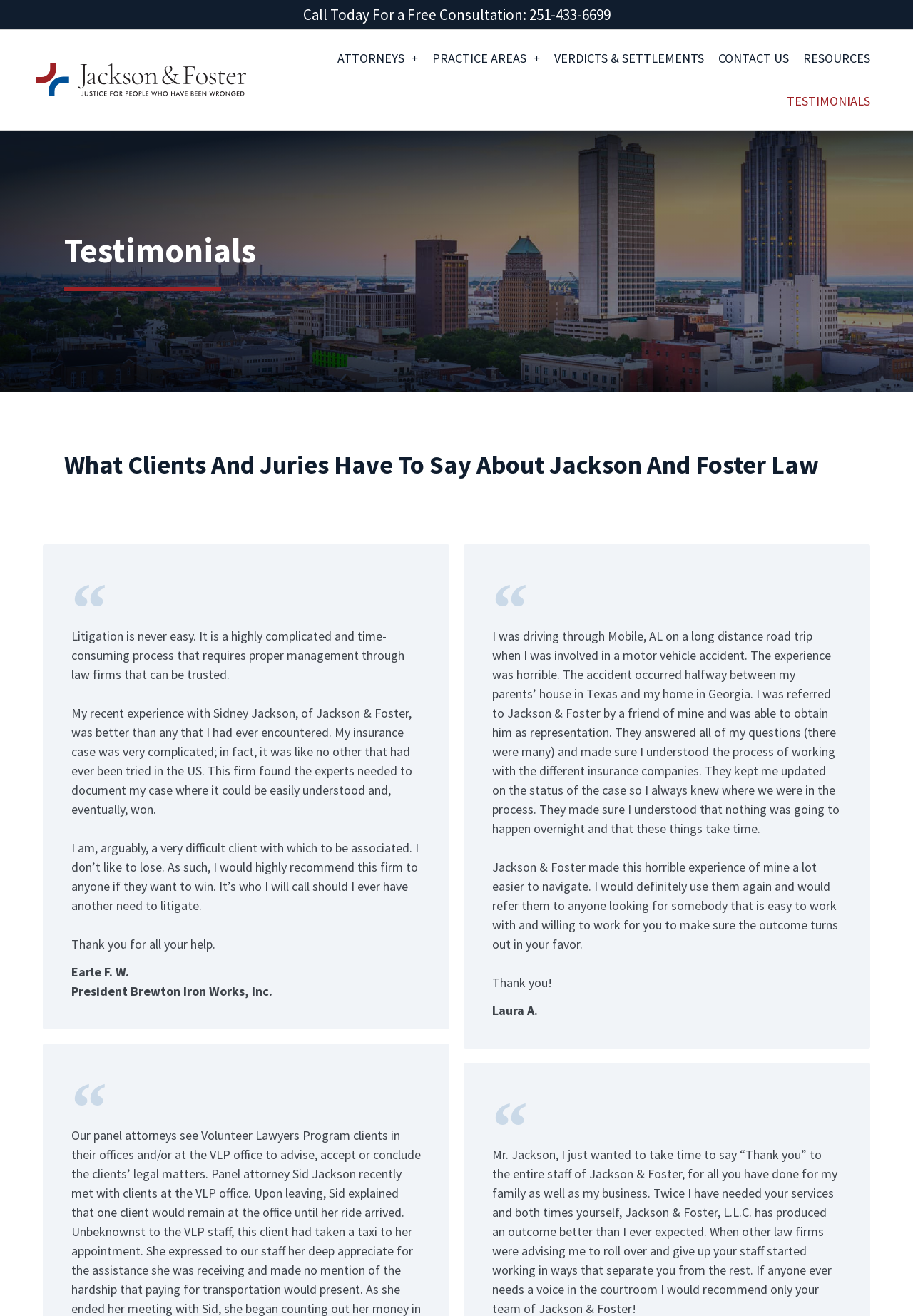Can you determine the bounding box coordinates of the area that needs to be clicked to fulfill the following instruction: "Click the 'Call Today For a Free Consultation' link"?

[0.332, 0.004, 0.668, 0.018]